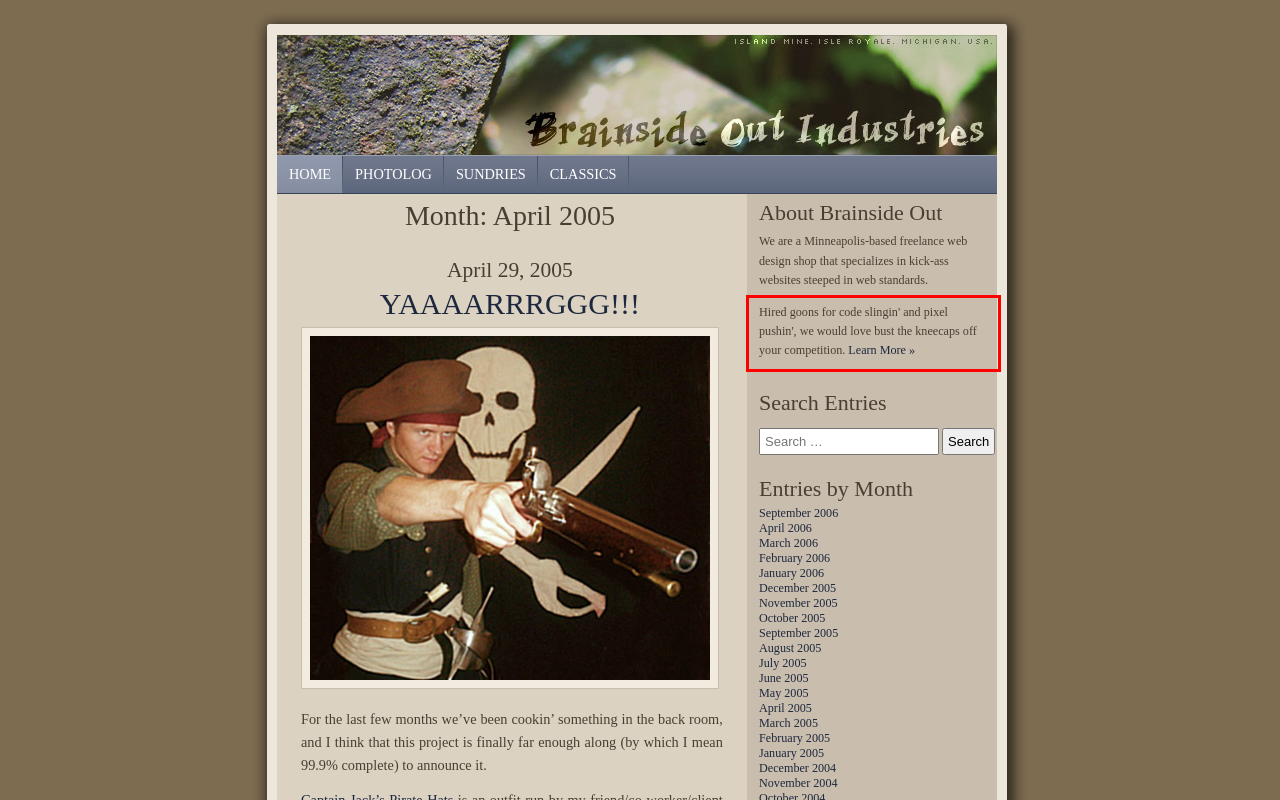View the screenshot of the webpage and identify the UI element surrounded by a red bounding box. Extract the text contained within this red bounding box.

Hired goons for code slingin' and pixel pushin', we would love bust the kneecaps off your competition. Learn More »